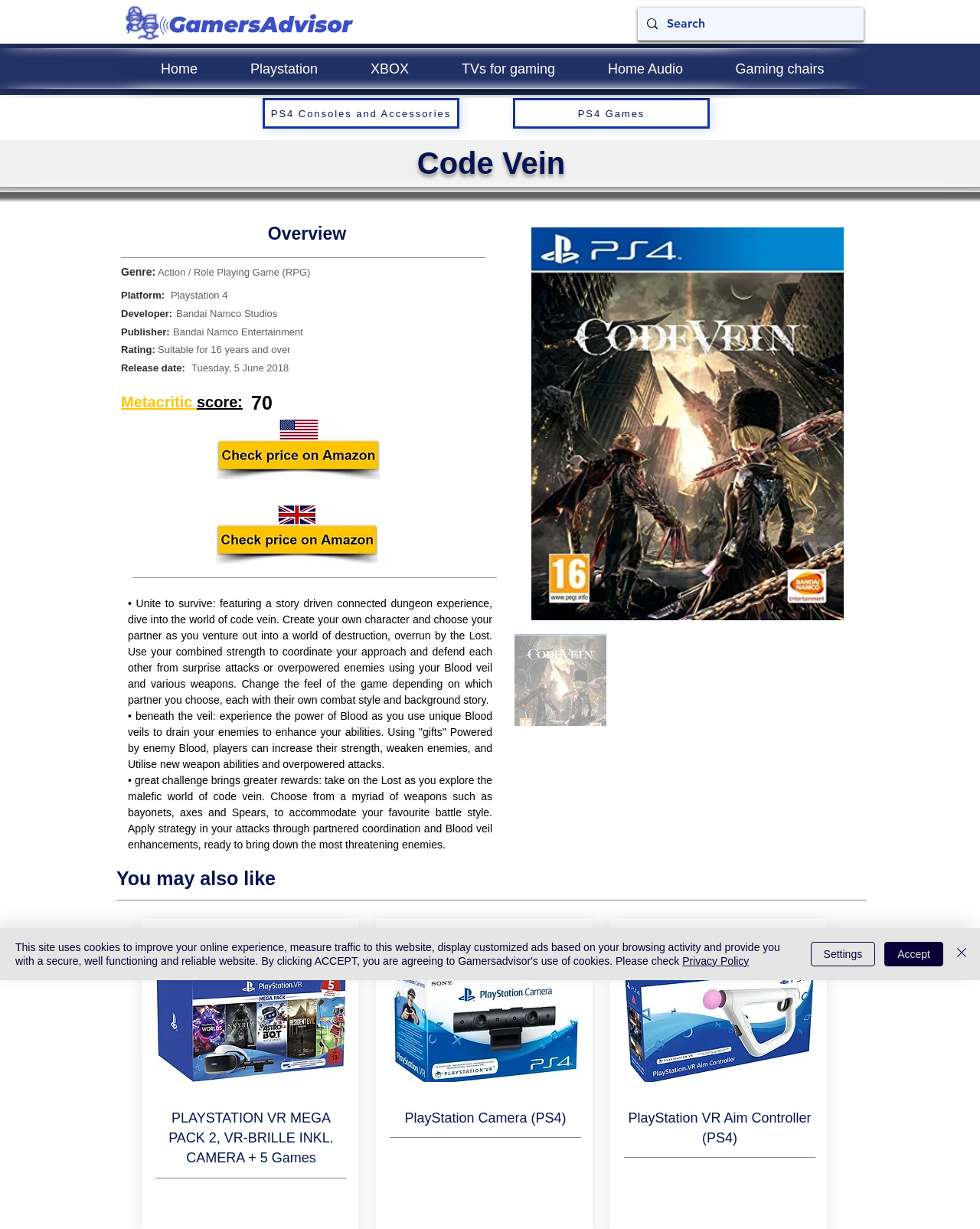Respond with a single word or phrase to the following question: What is the purpose of the 'Blood Veil' in the game Code Vein?

To enhance abilities